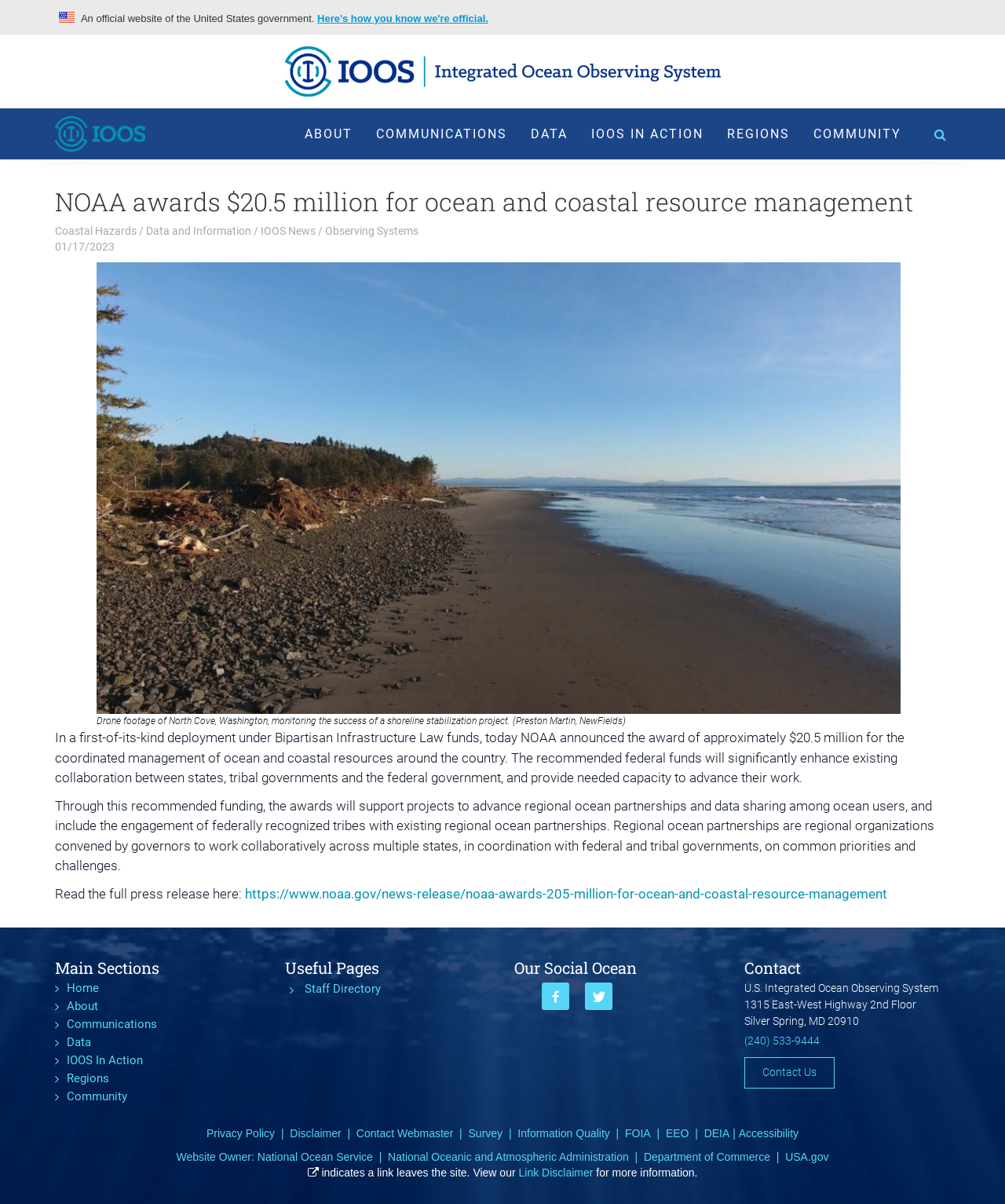What is the amount of money awarded by NOAA?
Answer the question with a single word or phrase by looking at the picture.

$20.5 million